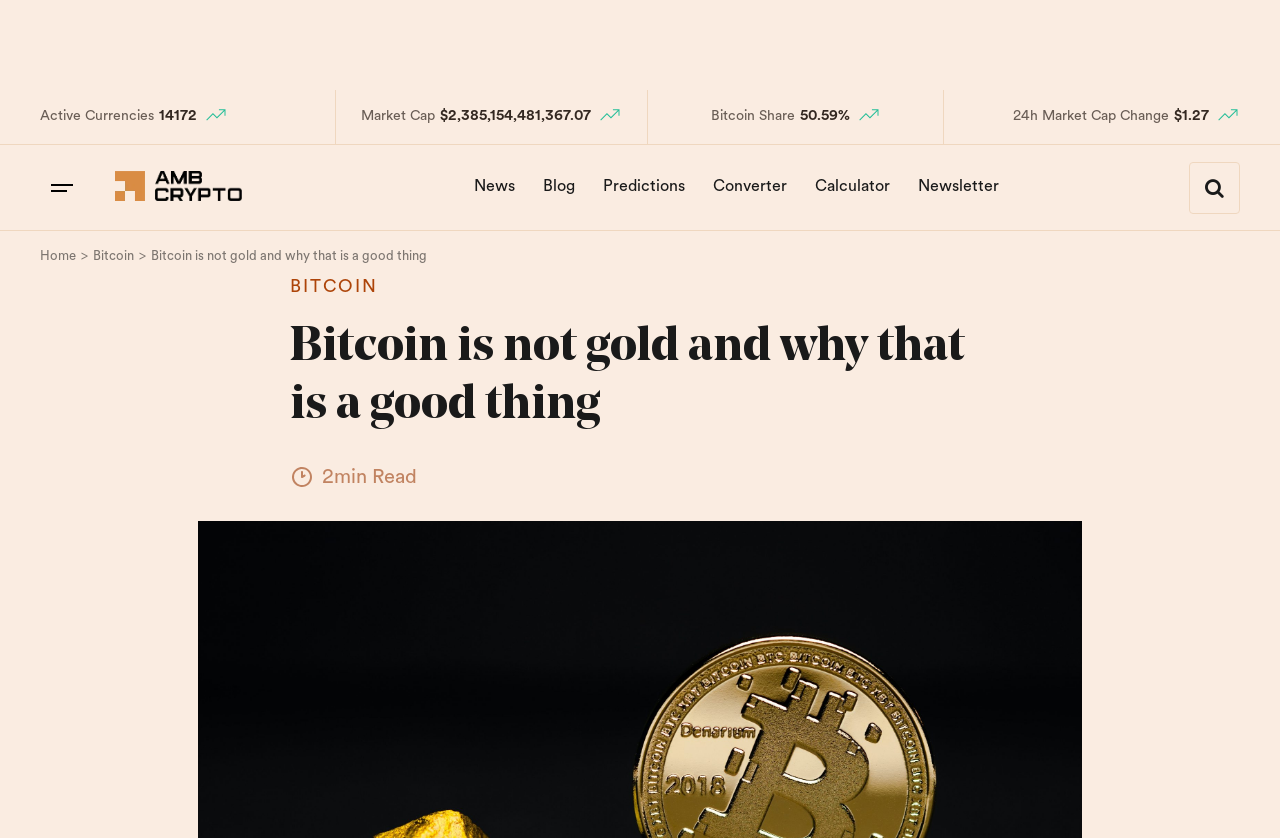Please find the bounding box coordinates for the clickable element needed to perform this instruction: "Go to the News page".

[0.361, 0.192, 0.412, 0.254]